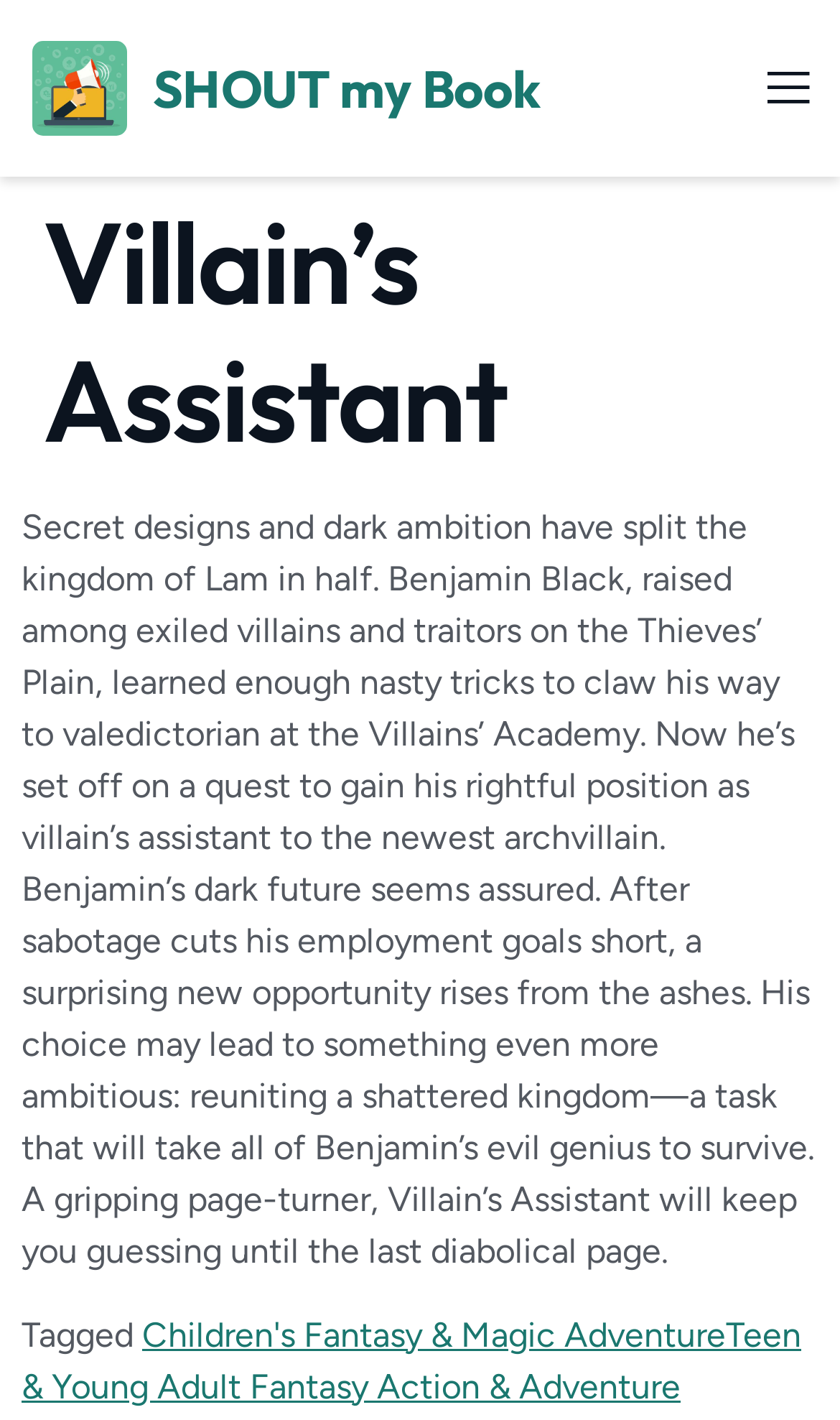Identify the bounding box of the UI element described as follows: "parent_node: Get it on". Provide the coordinates as four float numbers in the range of 0 to 1 [left, top, right, bottom].

None